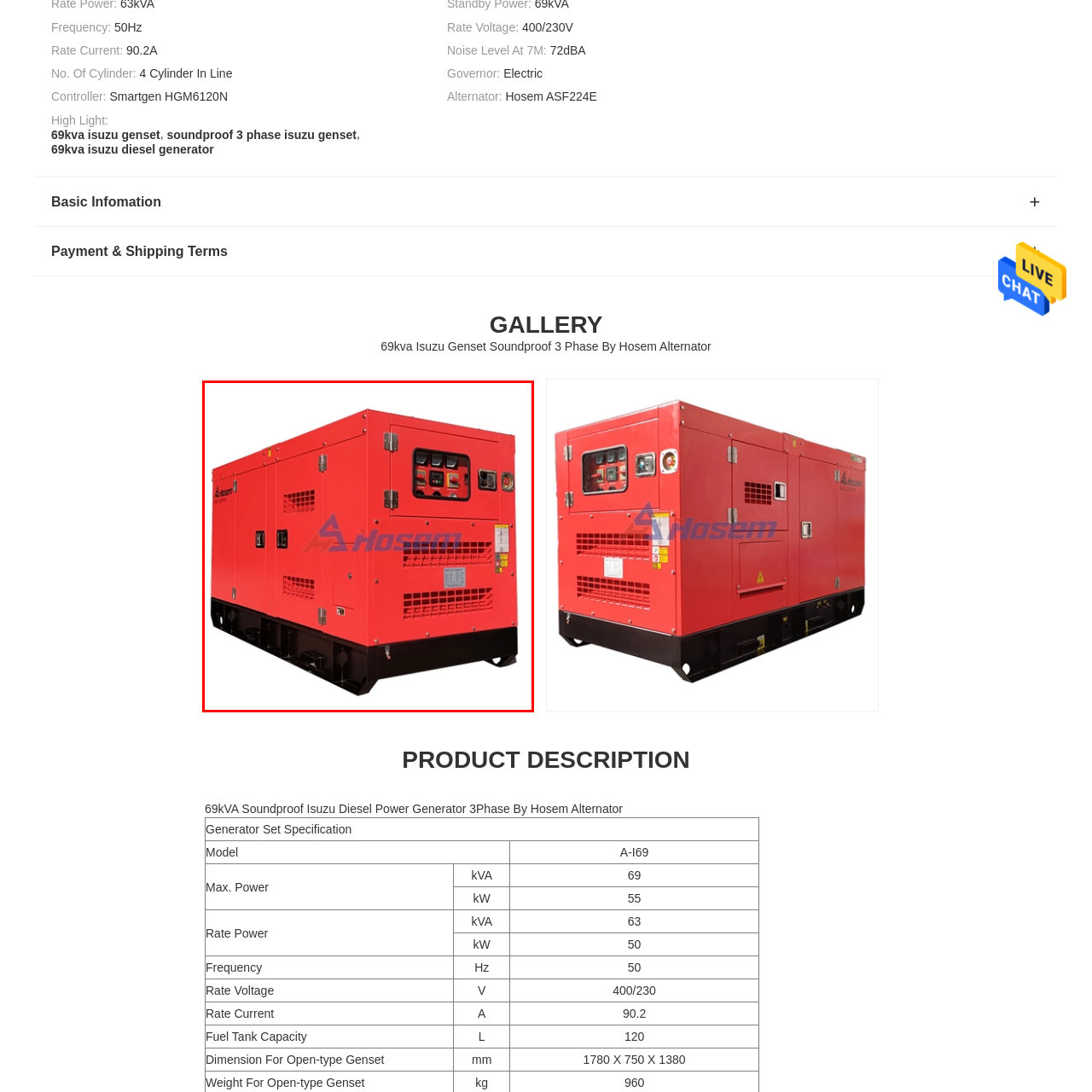What is the brand logo marked on the generator?
Review the image highlighted by the red bounding box and respond with a brief answer in one word or phrase.

Hosem